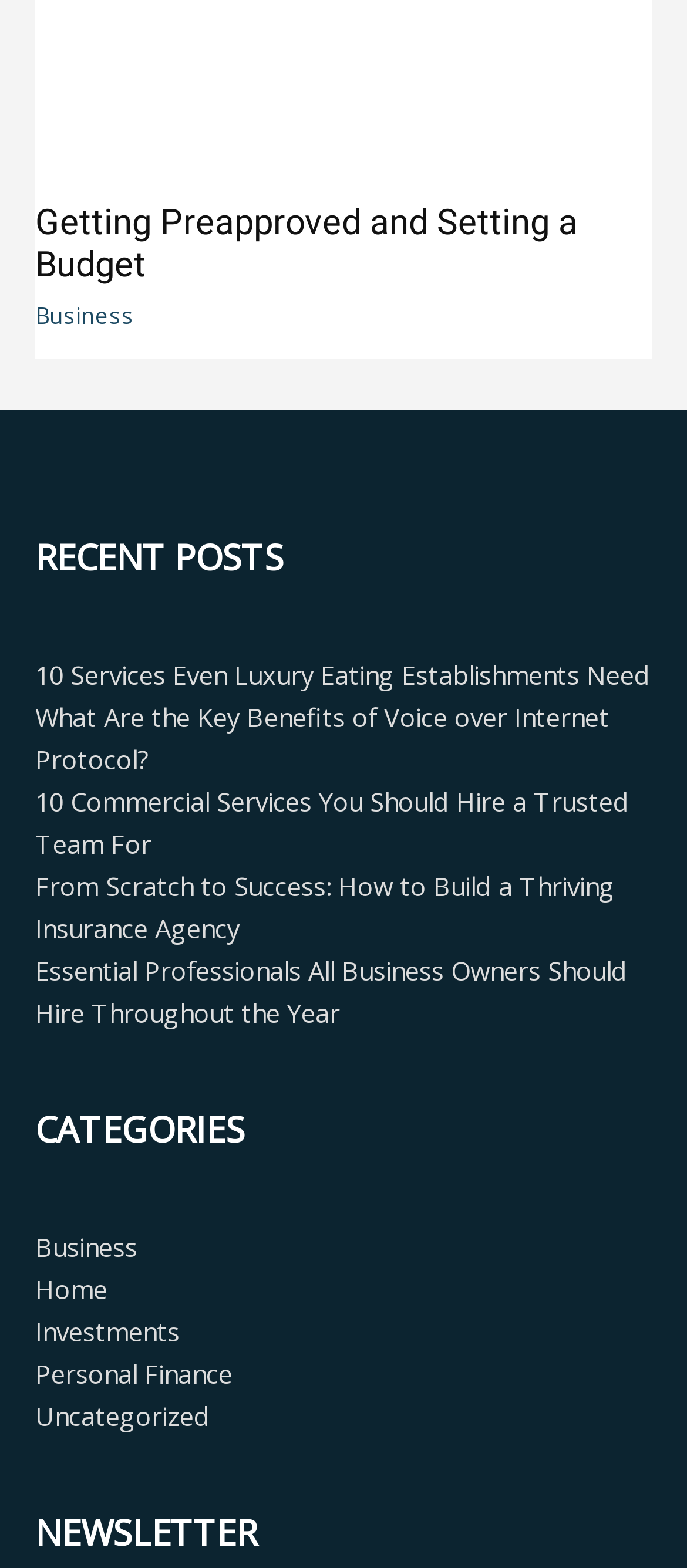How many categories are listed on the webpage?
By examining the image, provide a one-word or phrase answer.

5